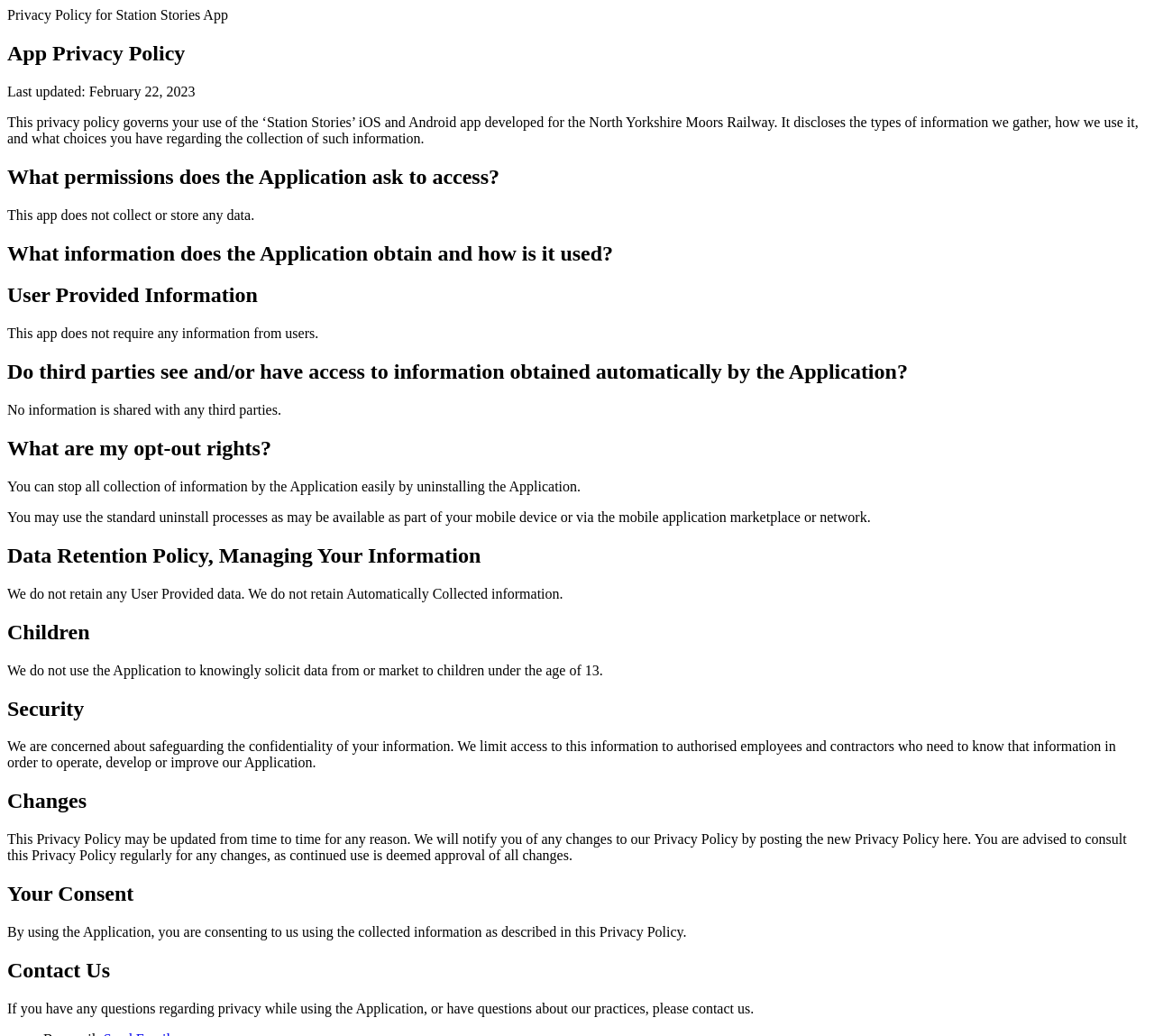Describe every aspect of the webpage comprehensively.

The webpage is a privacy policy for the Station Stories app, with a clear and organized structure. At the top, there is a title "Privacy Policy for Station Stories App" followed by a heading "App Privacy Policy". Below this, there is a statement indicating the last update date of the policy, February 22, 2023.

The main content of the policy is divided into several sections, each with a clear heading. The first section, "What permissions does the Application ask to access?", is followed by a statement indicating that the app does not collect or store any data. 

The next section, "What information does the Application obtain and how is it used?", is further divided into sub-sections, including "User Provided Information" and "Do third parties see and/or have access to information obtained automatically by the Application?". These sections explain that the app does not require any information from users and does not share any information with third parties.

The policy also covers "What are my opt-out rights?", explaining that users can stop all collection of information by uninstalling the app. It also discusses "Data Retention Policy, Managing Your Information", stating that no user-provided data or automatically collected information is retained.

Additionally, the policy addresses "Children", stating that the app is not used to solicit data from or market to children under the age of 13. It also covers "Security", explaining the measures taken to safeguard the confidentiality of user information.

The policy continues to discuss "Changes", explaining that it may be updated from time to time, and "Your Consent", stating that by using the app, users are consenting to the use of collected information as described in the policy. Finally, there is a "Contact Us" section, providing users with a way to reach out with questions or concerns regarding privacy.